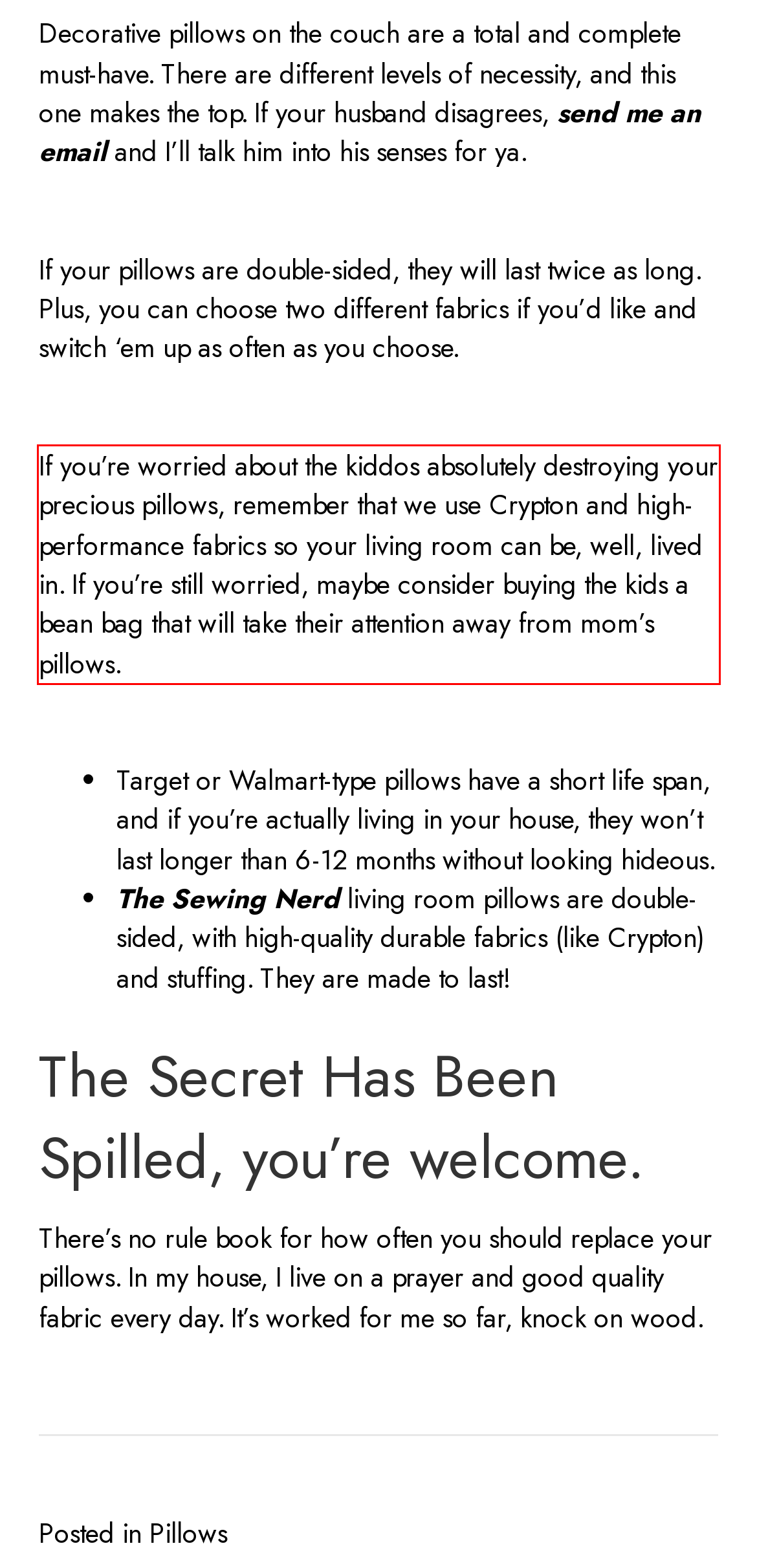You are provided with a screenshot of a webpage containing a red bounding box. Please extract the text enclosed by this red bounding box.

If you’re worried about the kiddos absolutely destroying your precious pillows, remember that we use Crypton and high-performance fabrics so your living room can be, well, lived in. If you’re still worried, maybe consider buying the kids a bean bag that will take their attention away from mom’s pillows.